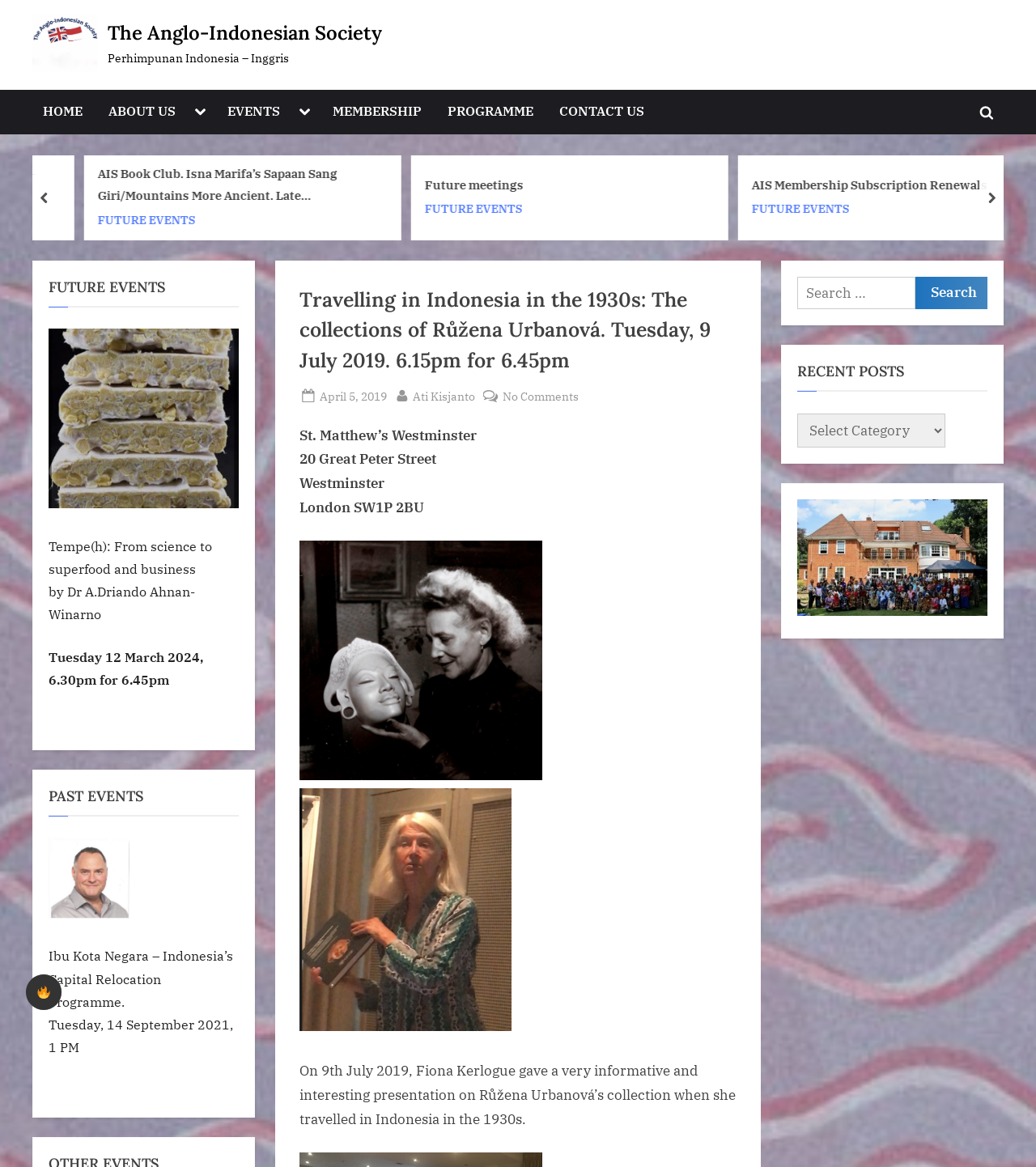Please specify the bounding box coordinates of the area that should be clicked to accomplish the following instruction: "Read about Travelling in Indonesia in the 1930s". The coordinates should consist of four float numbers between 0 and 1, i.e., [left, top, right, bottom].

[0.289, 0.244, 0.711, 0.322]